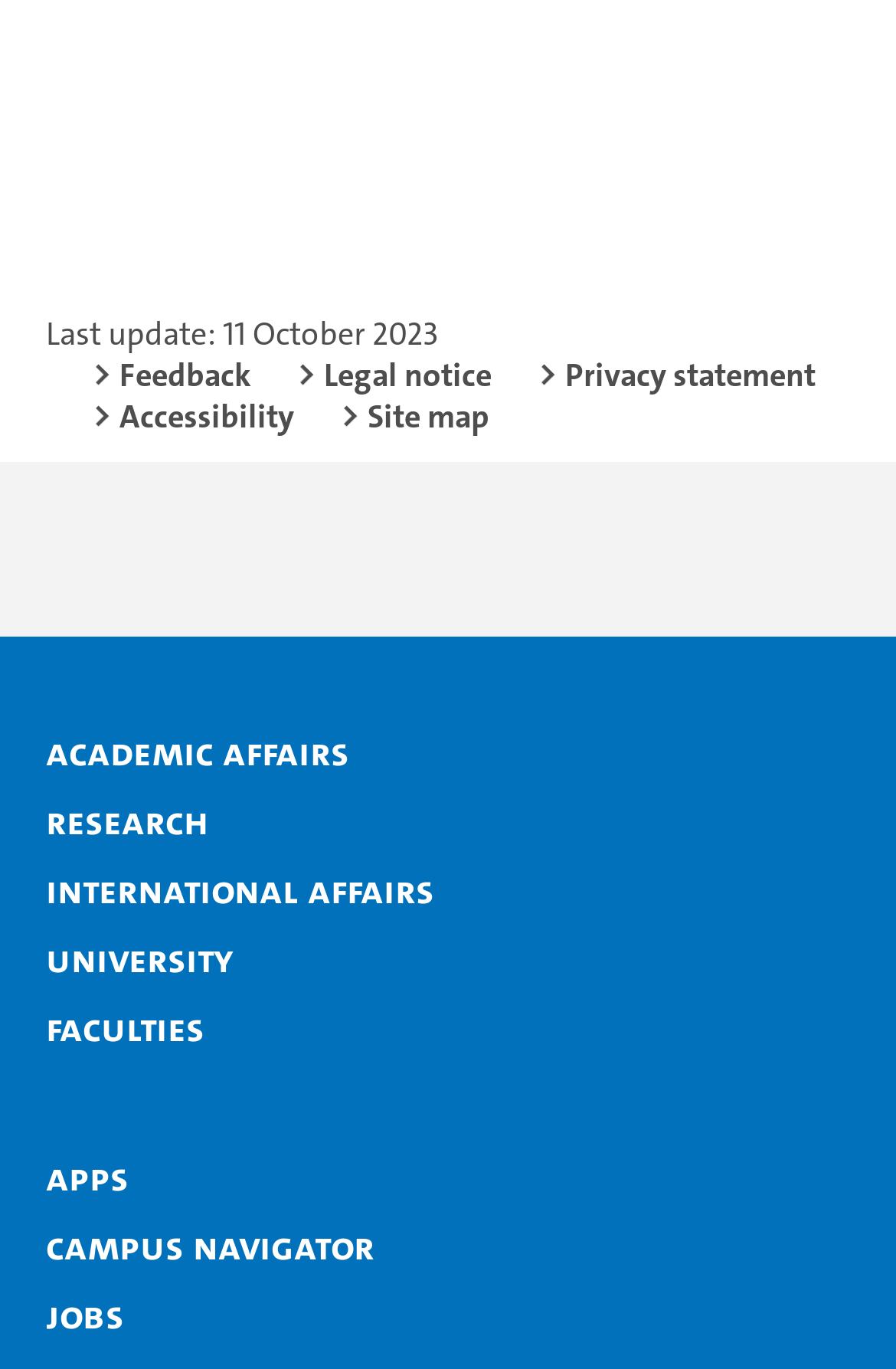Predict the bounding box of the UI element based on this description: "Apps".

[0.051, 0.84, 0.185, 0.877]